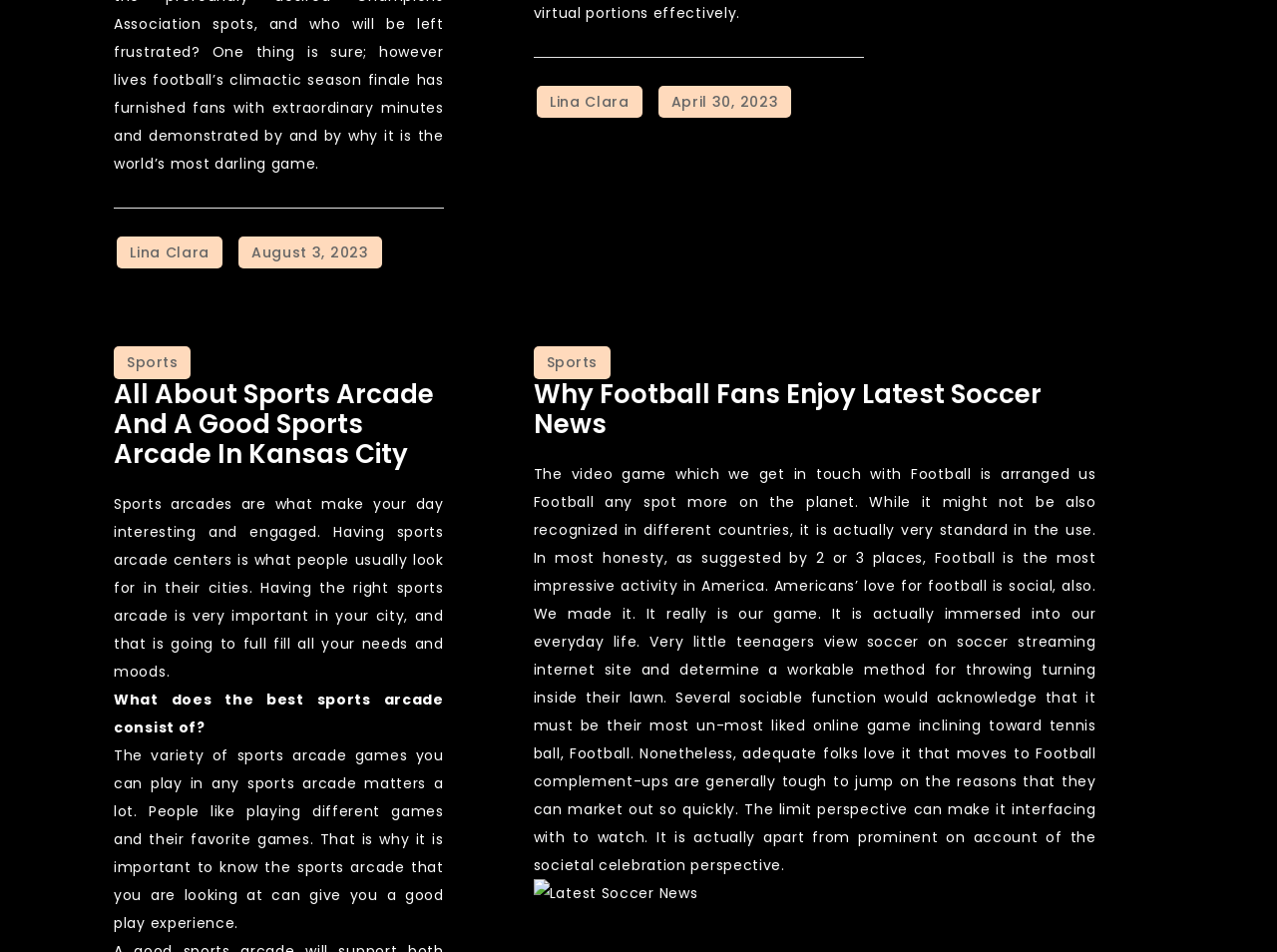Determine the bounding box coordinates for the area that should be clicked to carry out the following instruction: "Like this post".

None